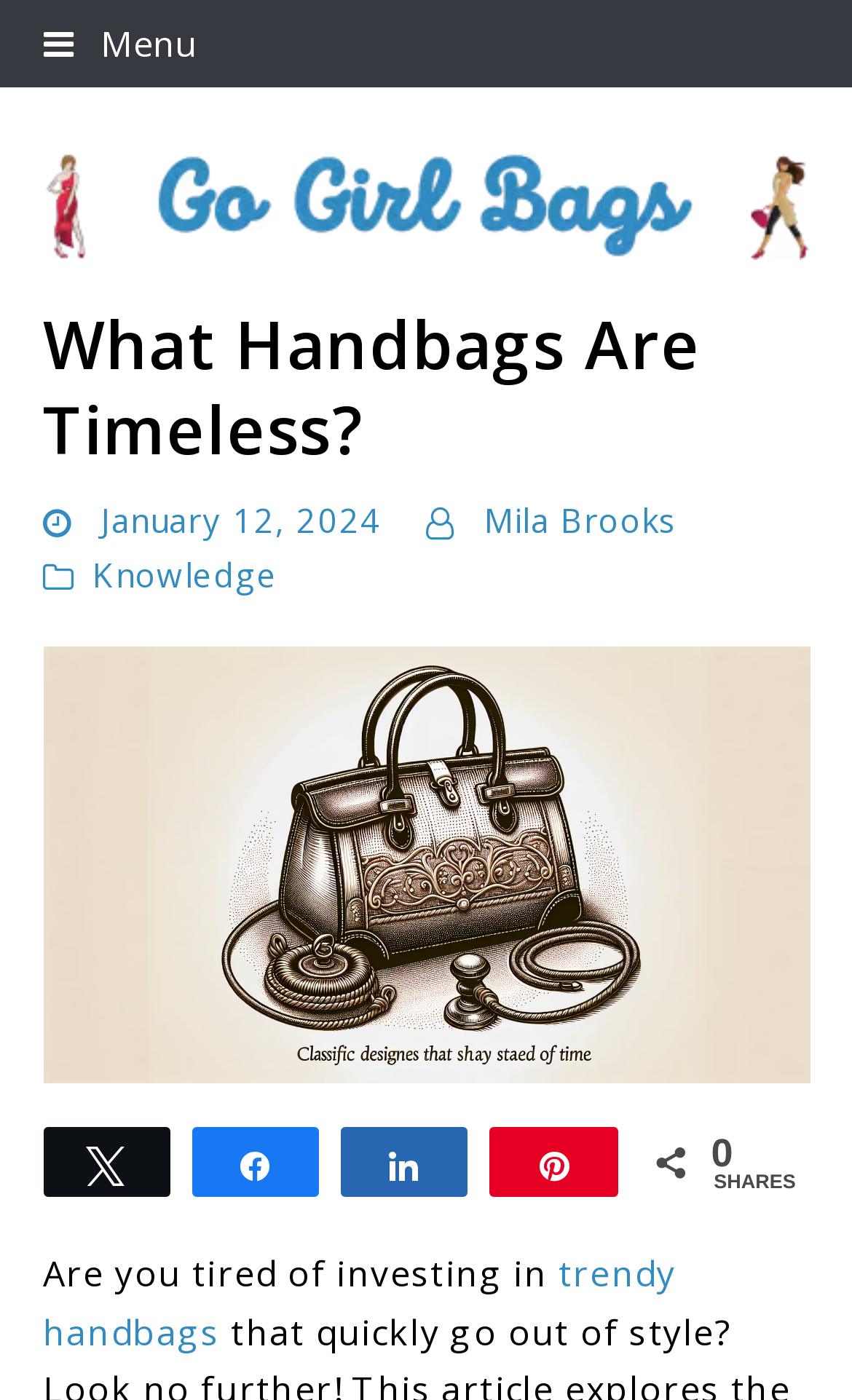Pinpoint the bounding box coordinates of the clickable area necessary to execute the following instruction: "Learn more about trendy handbags". The coordinates should be given as four float numbers between 0 and 1, namely [left, top, right, bottom].

[0.05, 0.893, 0.793, 0.968]